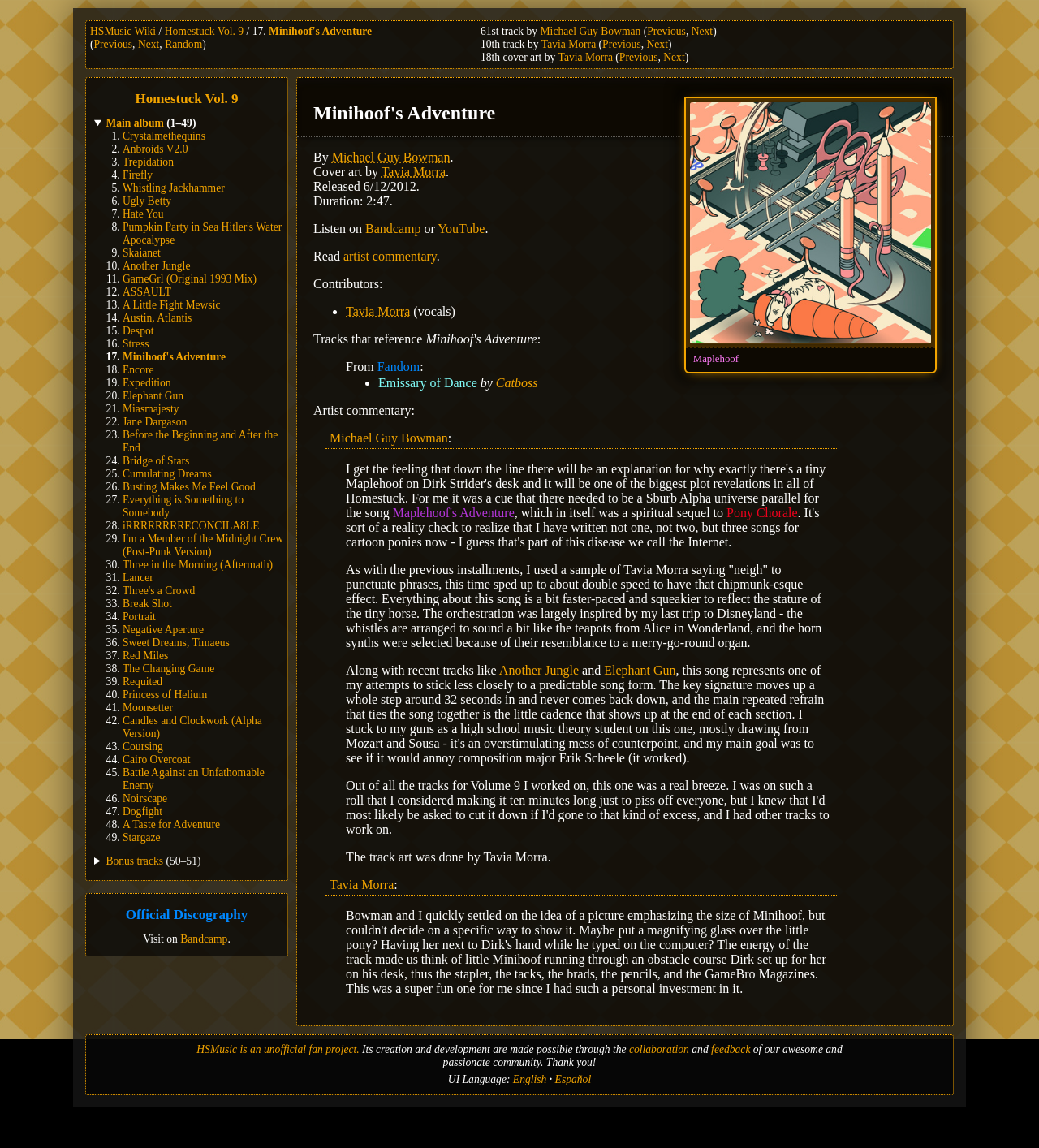Locate the bounding box coordinates of the UI element described by: "Everything is Something to Somebody". Provide the coordinates as four float numbers between 0 and 1, formatted as [left, top, right, bottom].

[0.118, 0.43, 0.234, 0.452]